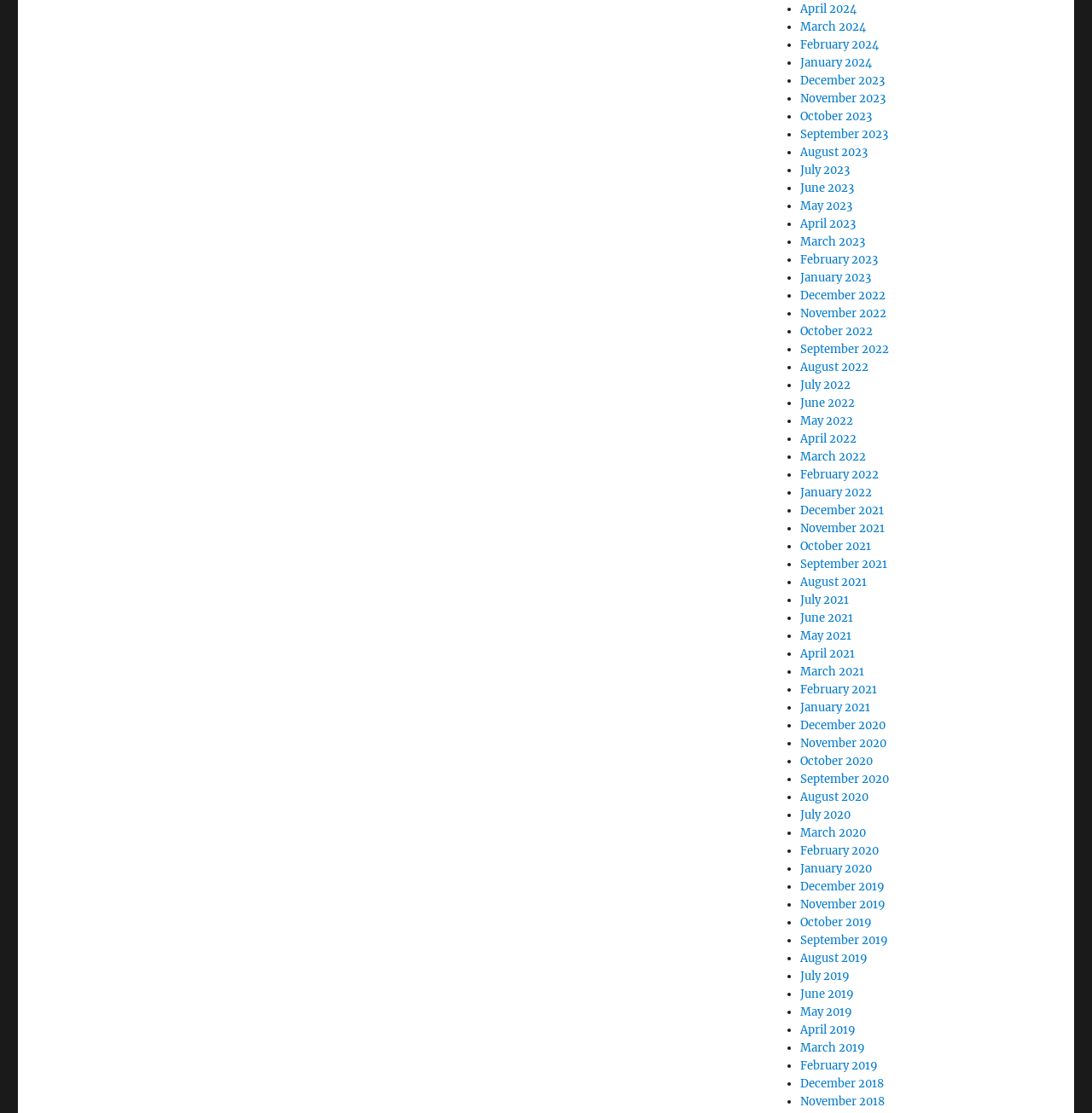Using the provided element description: "November 2020", determine the bounding box coordinates of the corresponding UI element in the screenshot.

[0.733, 0.661, 0.811, 0.674]